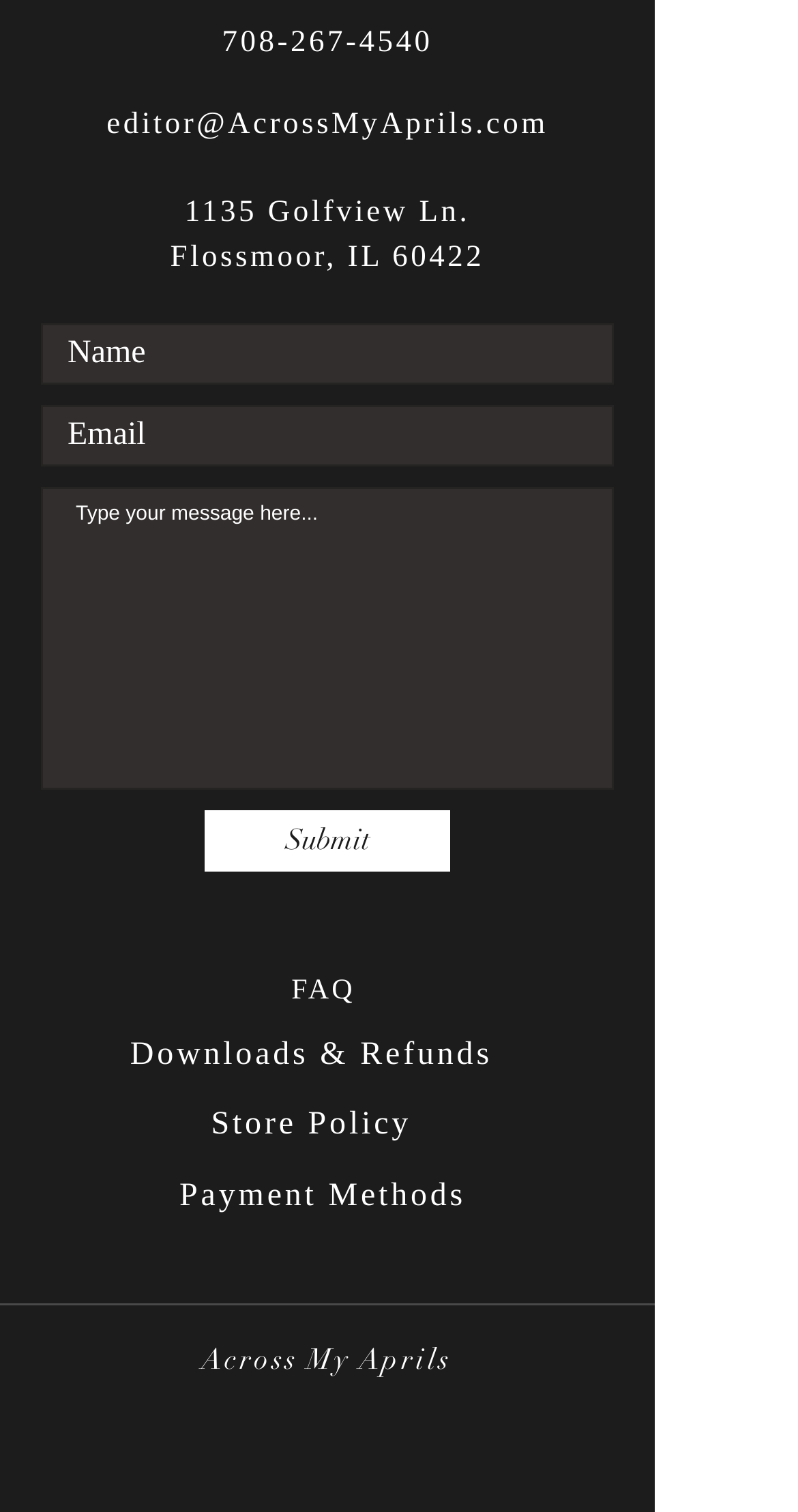Identify the bounding box coordinates for the UI element that matches this description: "placeholder="Type your message here..."".

[0.051, 0.322, 0.769, 0.522]